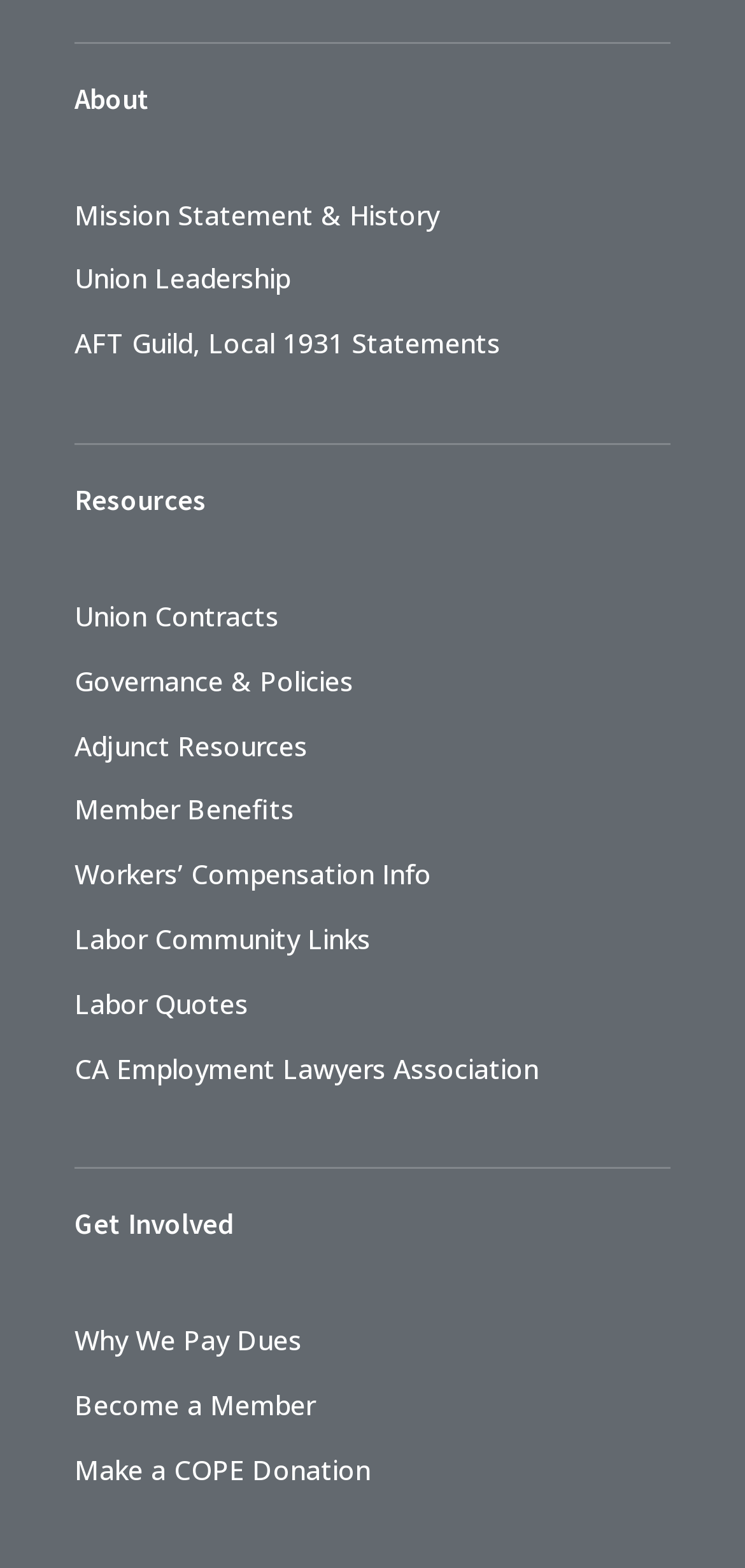What is the main category of resources provided?
Please use the visual content to give a single word or phrase answer.

Union Contracts